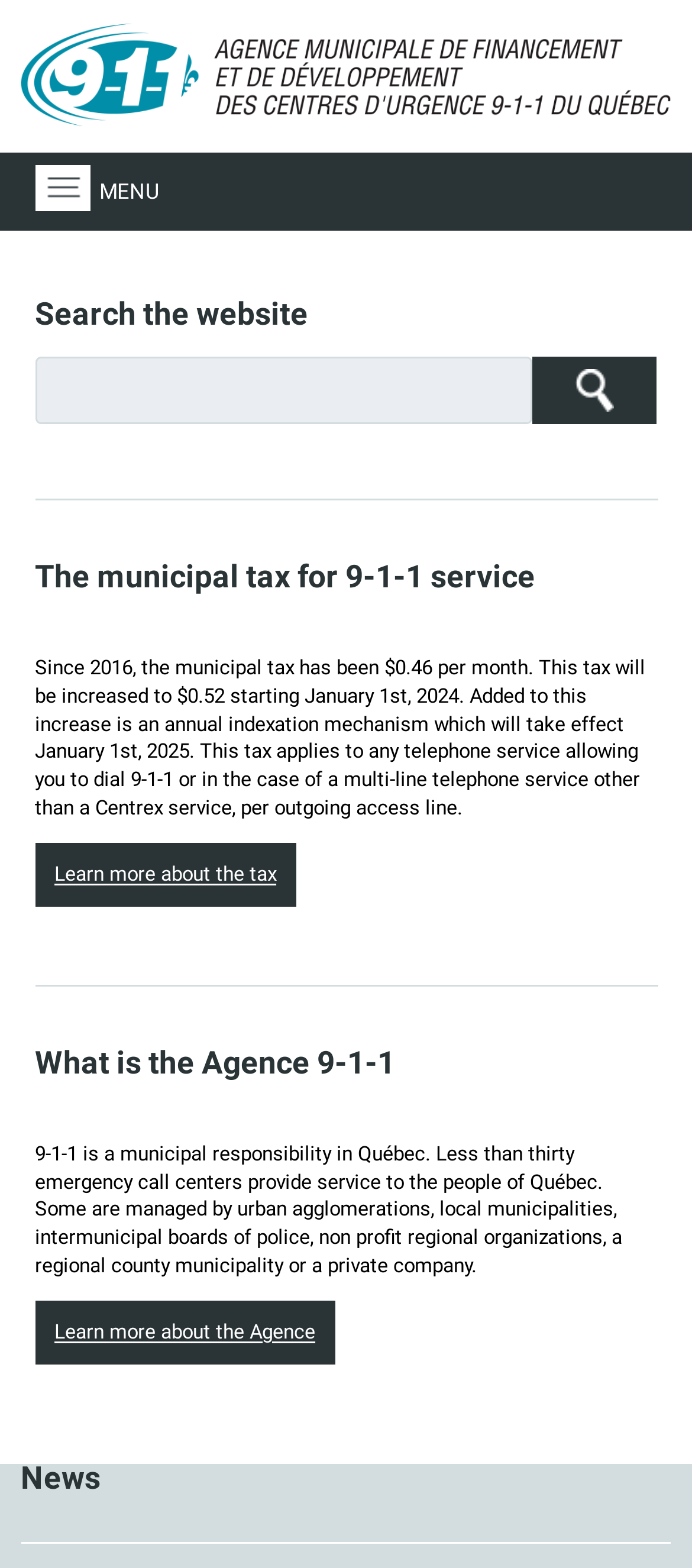What is the purpose of the Agence 9-1-1?
Deliver a detailed and extensive answer to the question.

I found the answer in the paragraph under the heading 'What is the Agence 9-1-1', which explains that '9-1-1 is a municipal responsibility in Québec' and provides more information about the Agence's role.